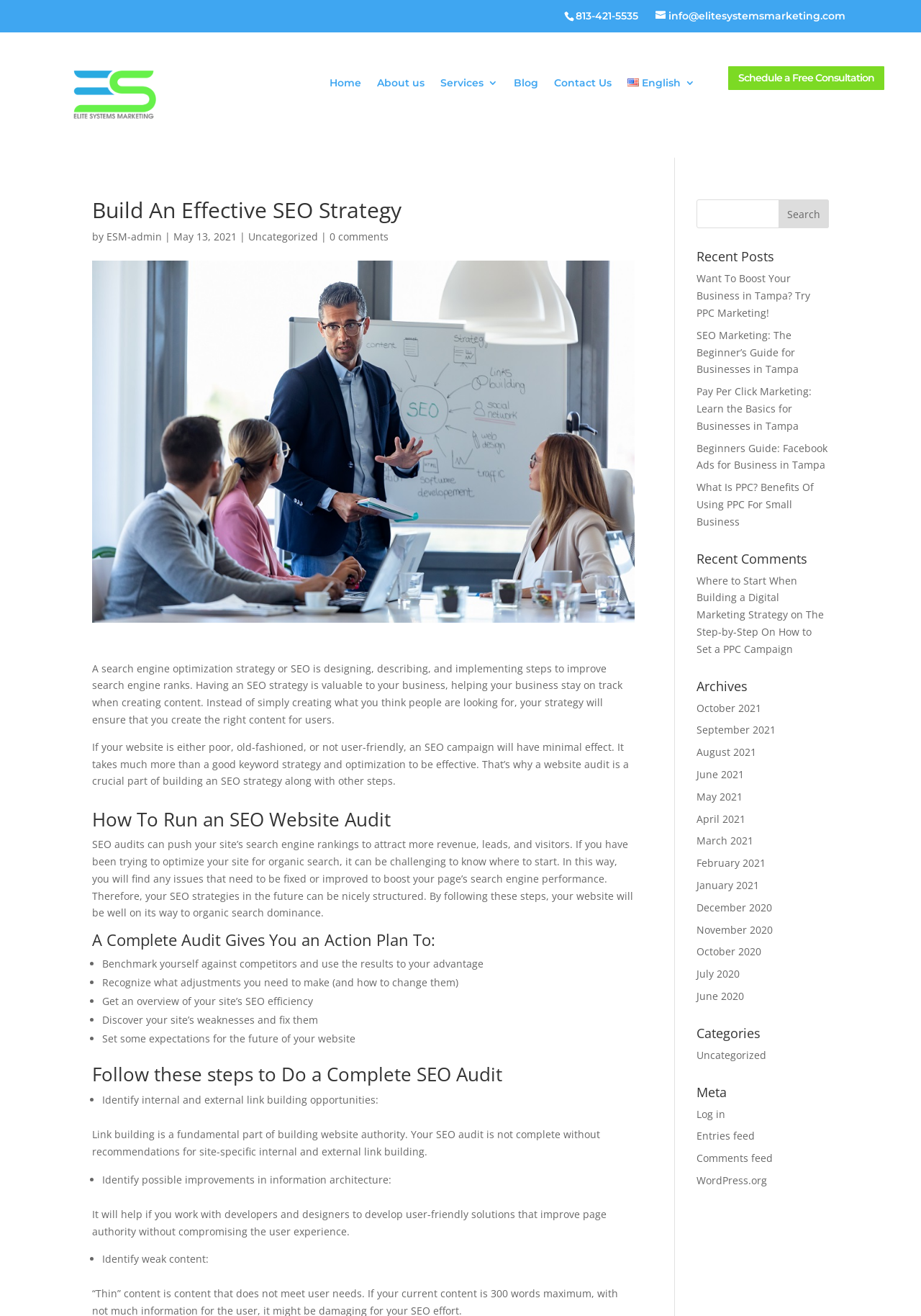Please specify the bounding box coordinates for the clickable region that will help you carry out the instruction: "Read the recent post 'Want To Boost Your Business in Tampa? Try PPC Marketing!'".

[0.756, 0.207, 0.88, 0.243]